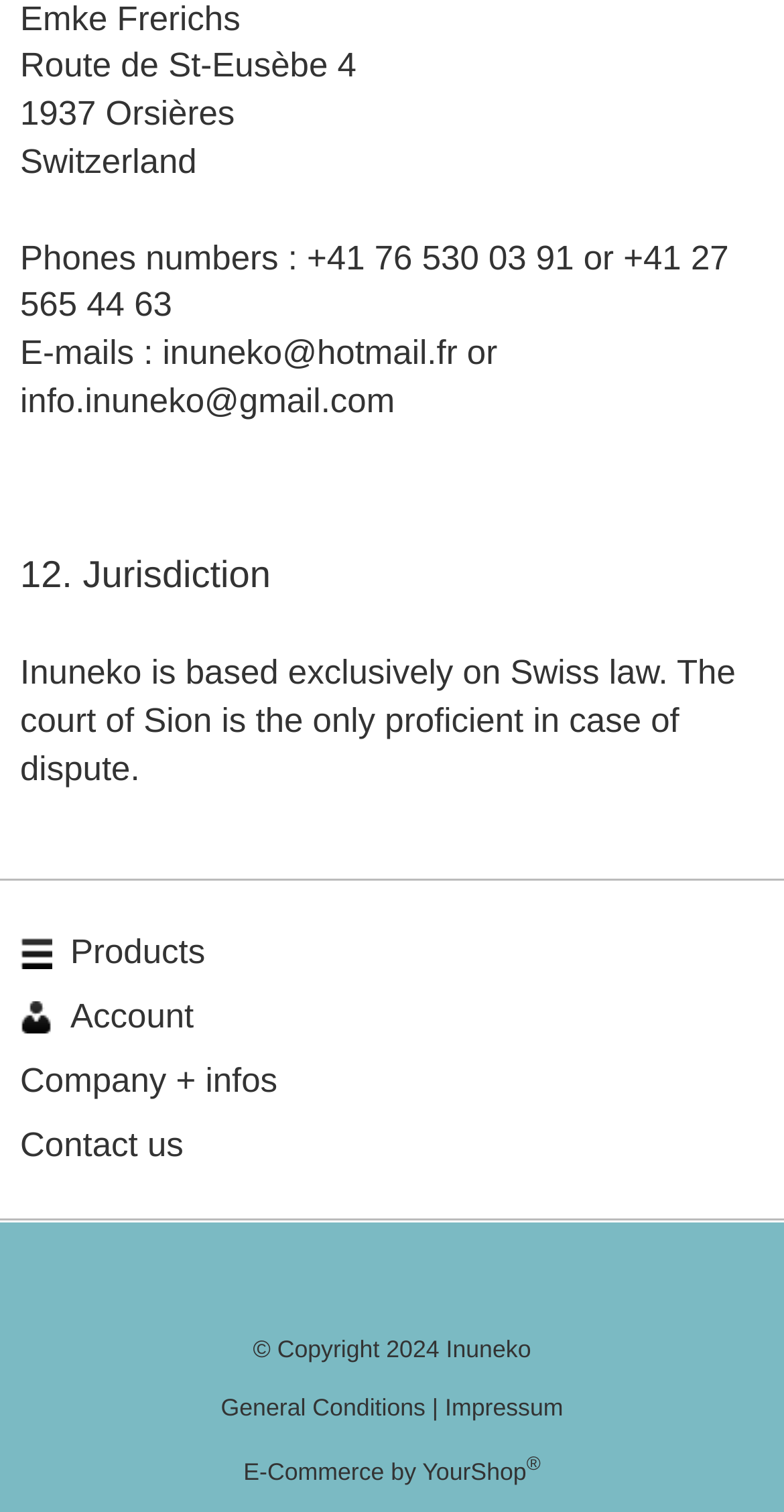What is the copyright year of Inuneko?
Please give a detailed and elaborate explanation in response to the question.

The copyright year can be found in the footer section of the webpage, where it is stated as '© Copyright 2024 Inuneko'.